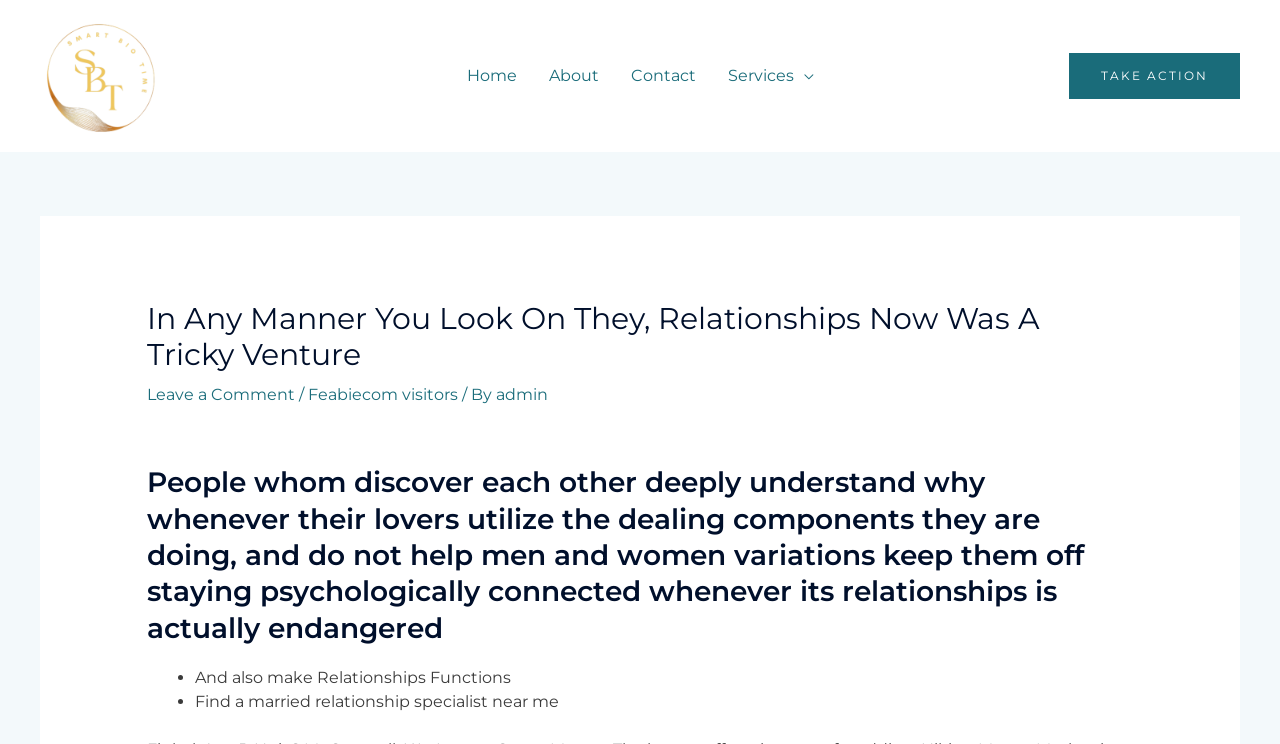Locate the bounding box coordinates of the UI element described by: "Leave a Comment". Provide the coordinates as four float numbers between 0 and 1, formatted as [left, top, right, bottom].

[0.115, 0.518, 0.23, 0.544]